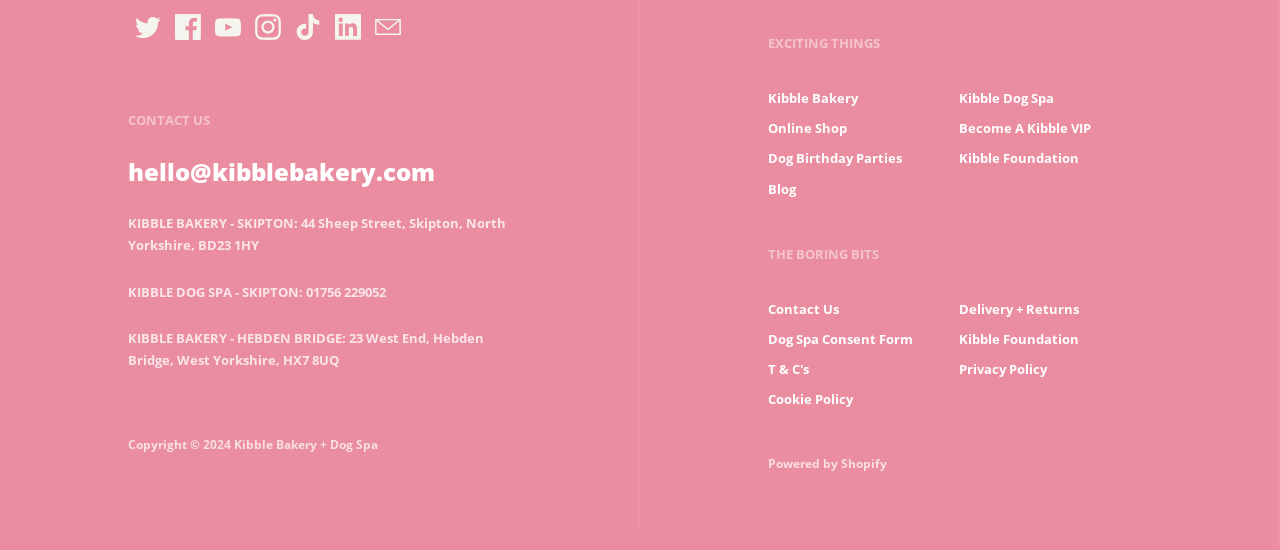What is the phone number of Kibble Dog Spa in Skipton?
Kindly offer a comprehensive and detailed response to the question.

I found the phone number by looking at the 'CONTACT US' section, where it is written as 'KIBBLE DOG SPA - SKIPTON: 01756 229052'.